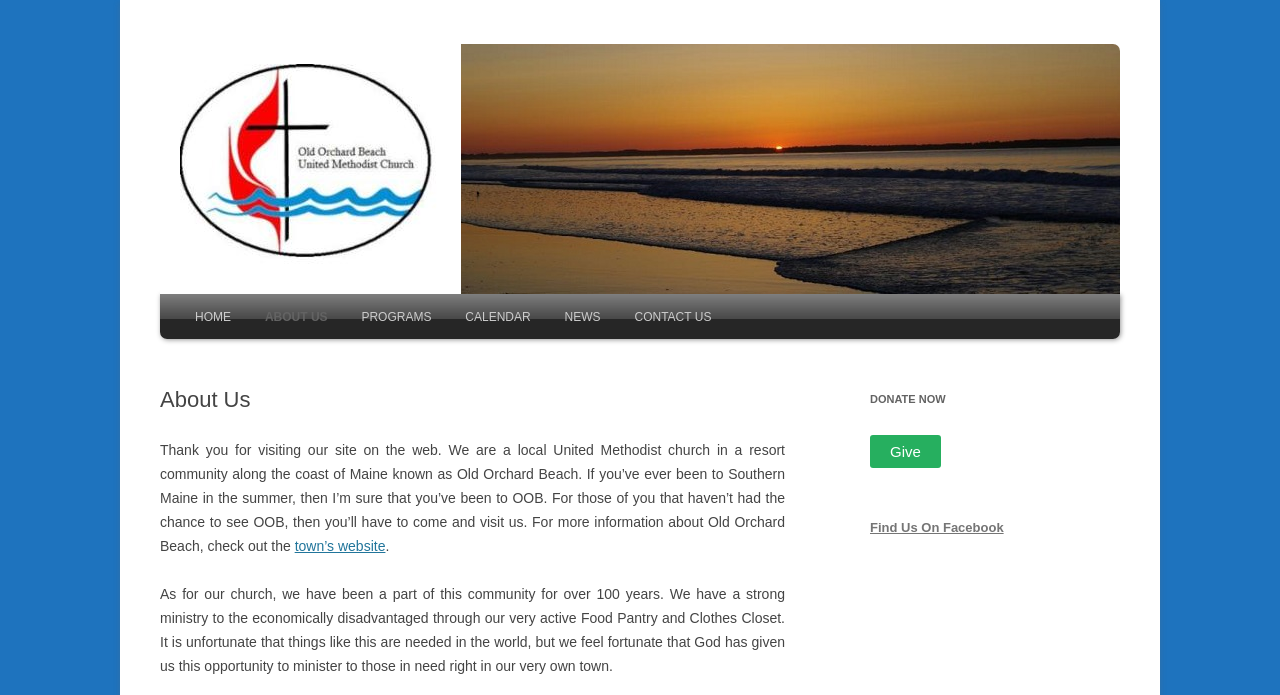Please identify the bounding box coordinates of the region to click in order to complete the task: "Check the NEWS". The coordinates must be four float numbers between 0 and 1, specified as [left, top, right, bottom].

[0.429, 0.424, 0.481, 0.488]